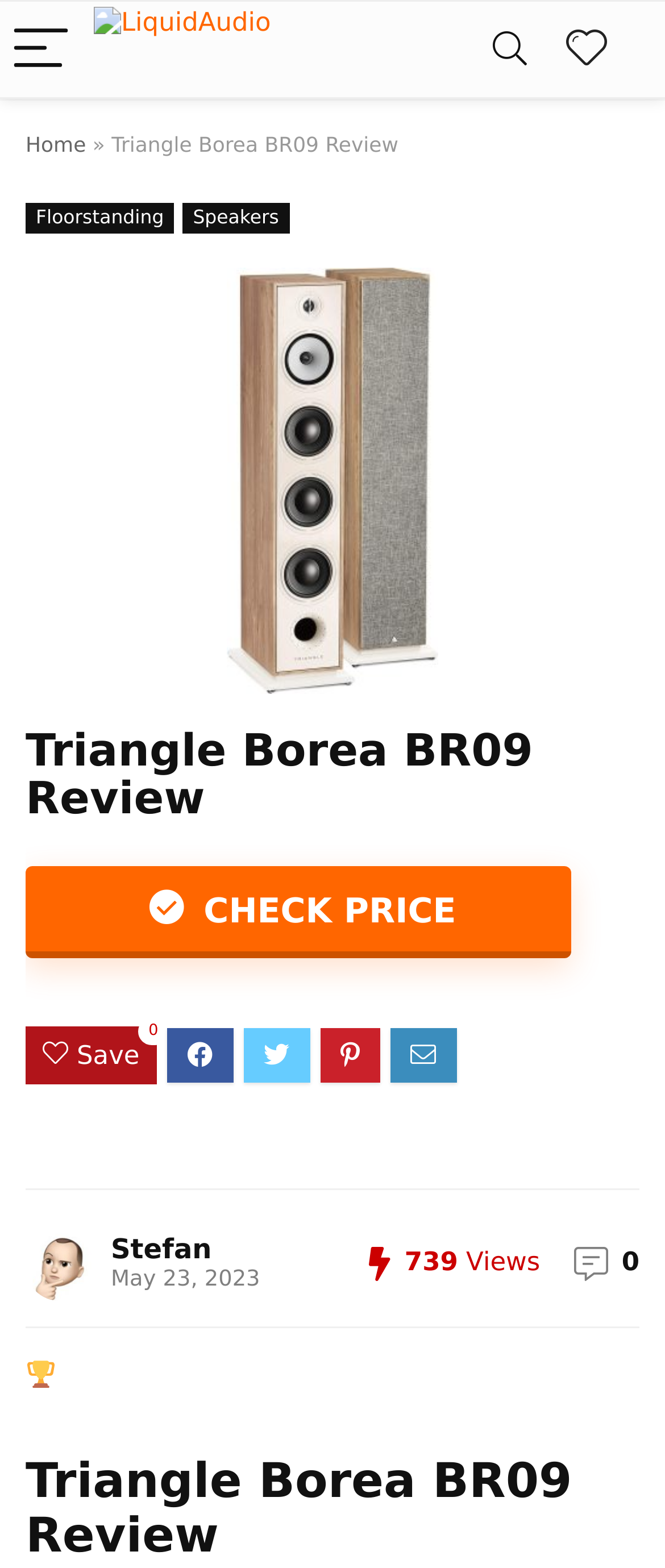Answer the question in a single word or phrase:
How many views does the review have?

739